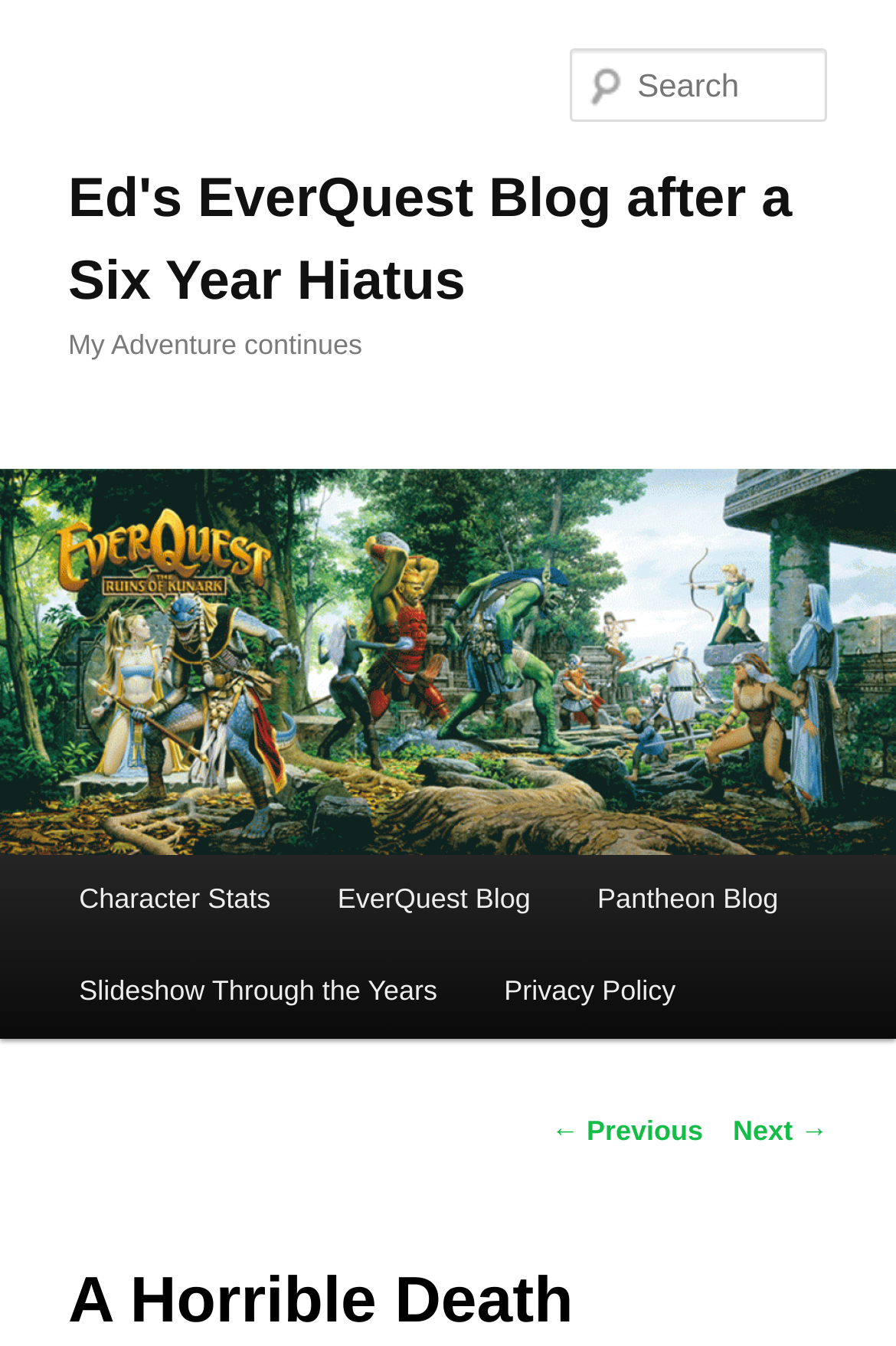Please determine the bounding box coordinates of the section I need to click to accomplish this instruction: "go to next post".

[0.818, 0.828, 0.924, 0.852]